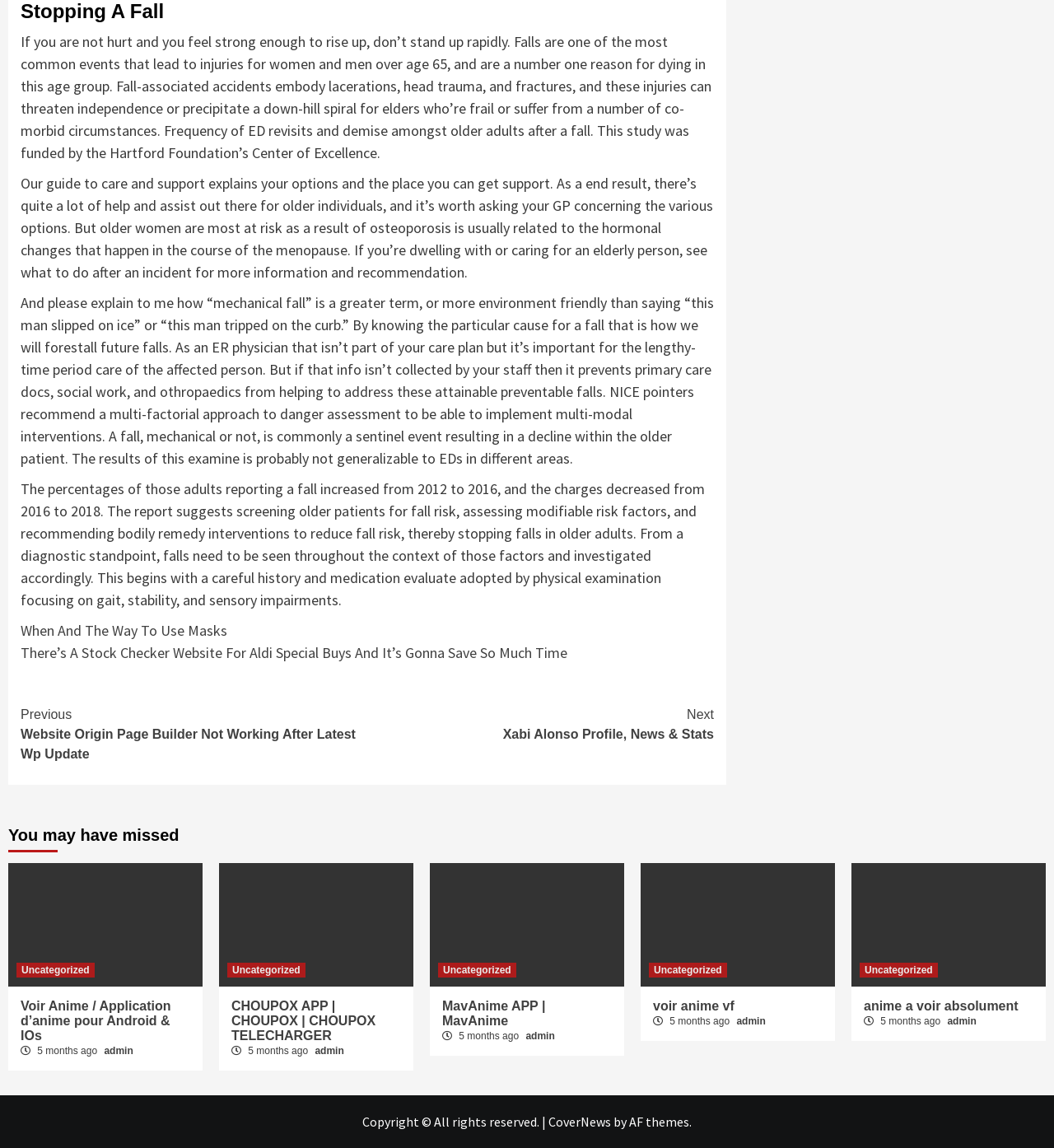Determine the bounding box coordinates of the clickable area required to perform the following instruction: "Check the latest anime updates". The coordinates should be represented as four float numbers between 0 and 1: [left, top, right, bottom].

[0.008, 0.752, 0.192, 0.859]